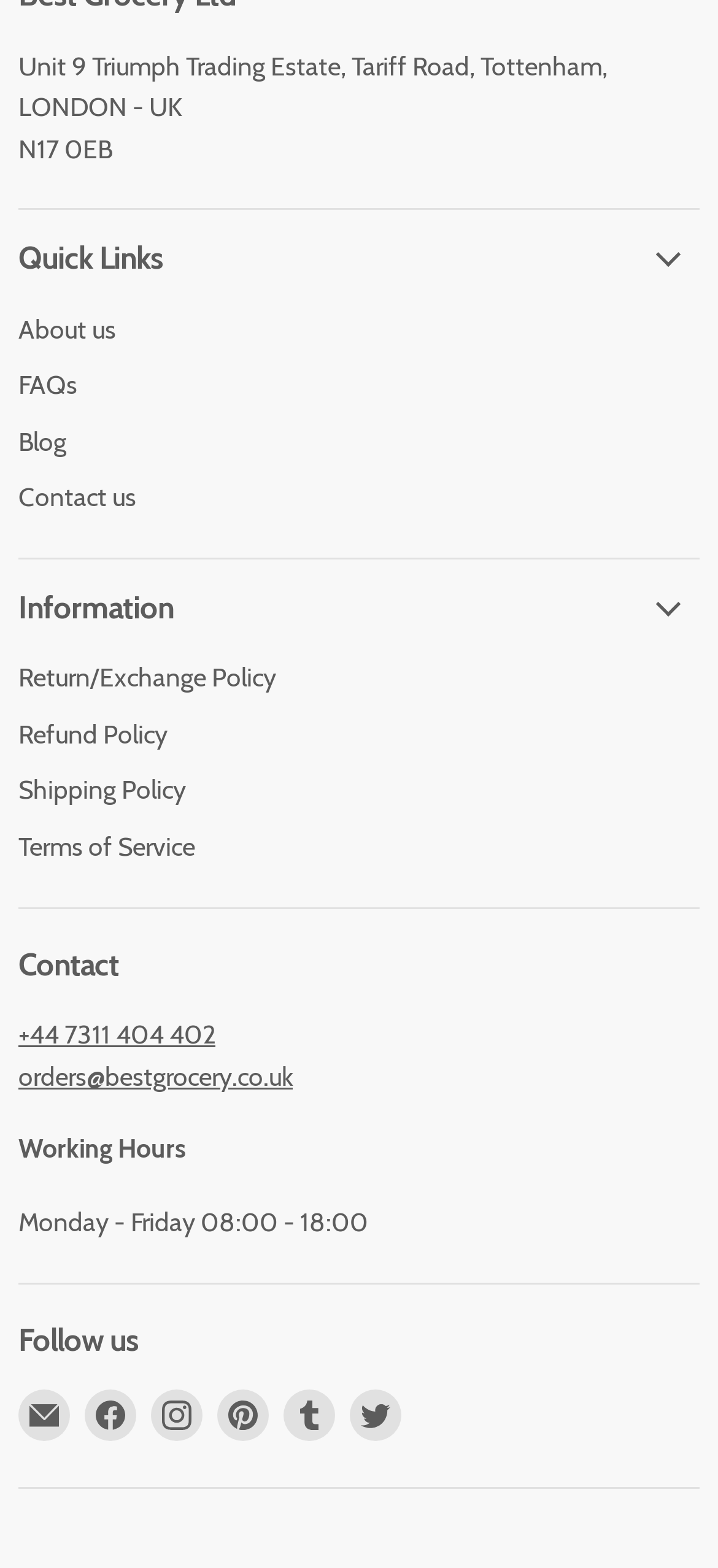Can you find the bounding box coordinates for the element to click on to achieve the instruction: "Find us on Facebook"?

[0.118, 0.886, 0.19, 0.919]